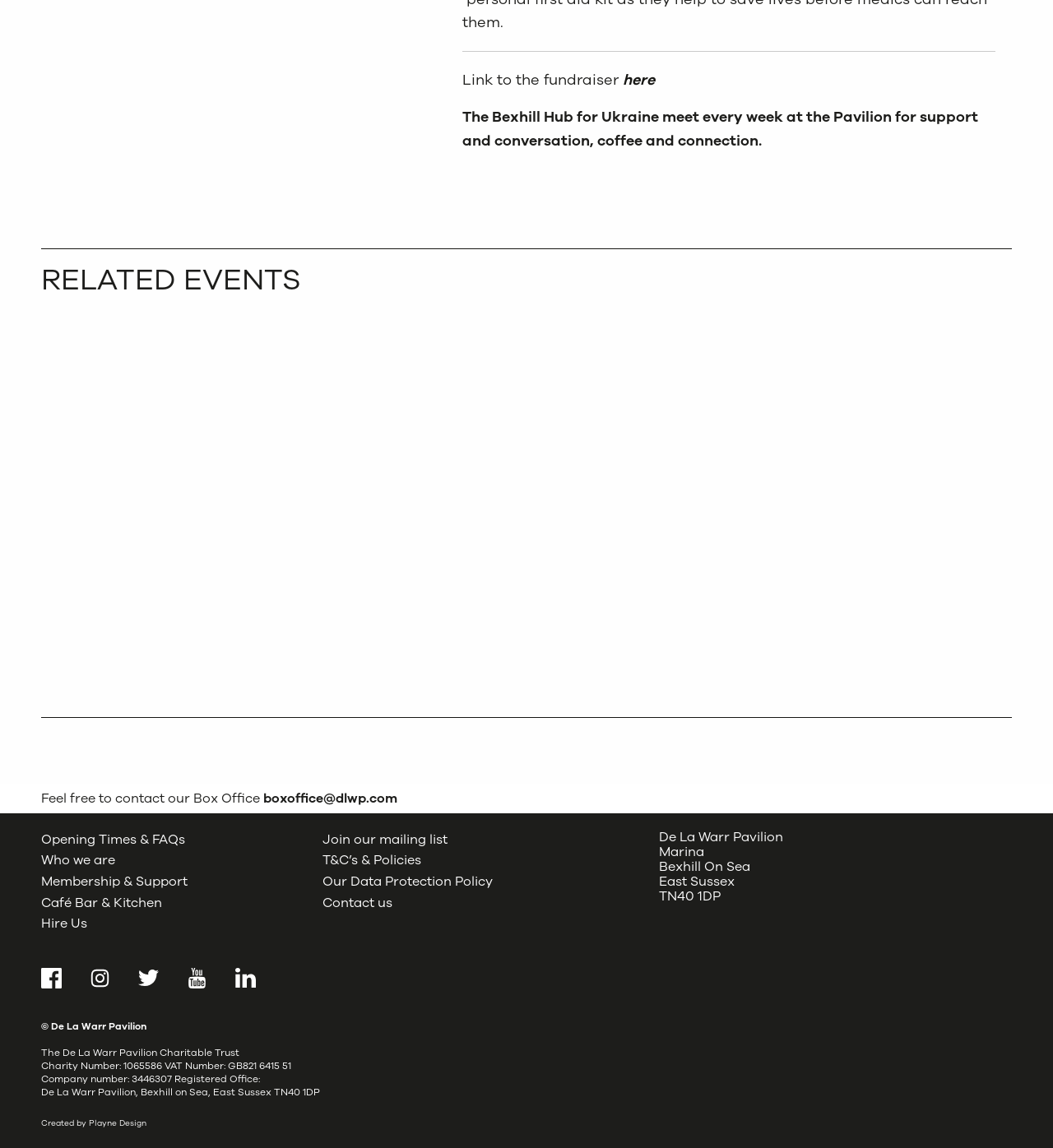Please identify the bounding box coordinates of the element's region that should be clicked to execute the following instruction: "Check the opening times and FAQs". The bounding box coordinates must be four float numbers between 0 and 1, i.e., [left, top, right, bottom].

[0.039, 0.723, 0.176, 0.739]